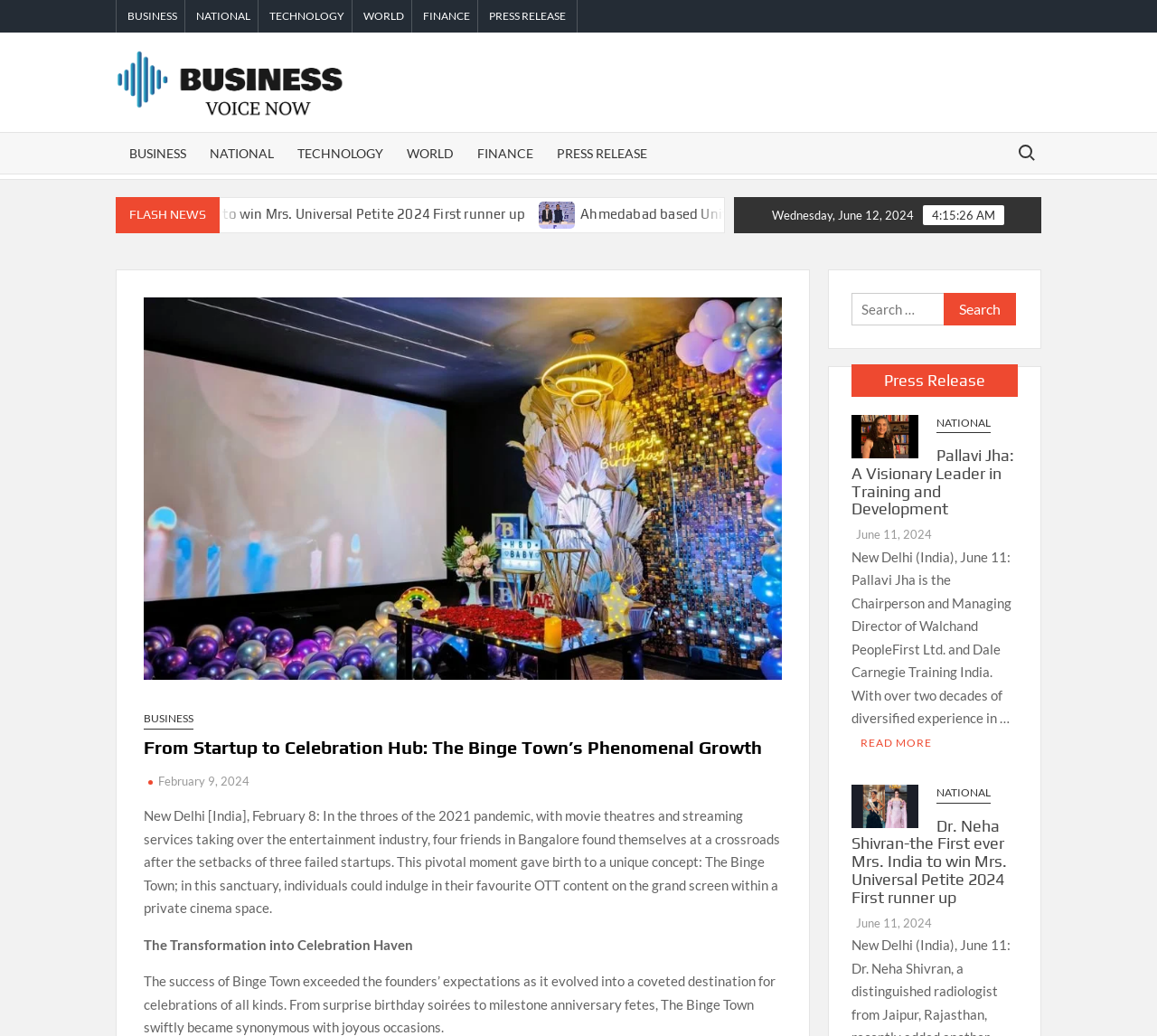Determine the bounding box coordinates for the region that must be clicked to execute the following instruction: "Like the post".

None